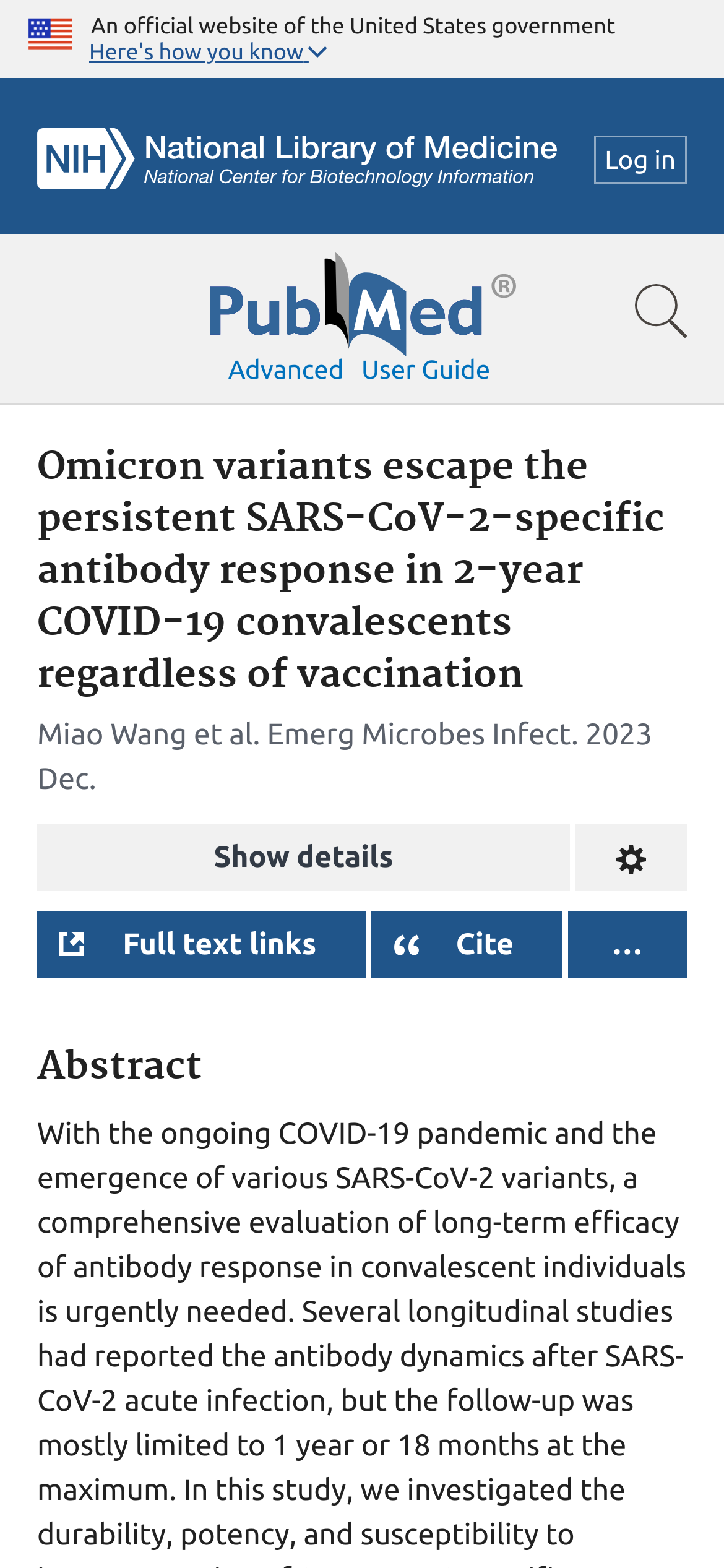Find the bounding box coordinates of the clickable area required to complete the following action: "Change format of the article".

[0.795, 0.526, 0.949, 0.568]